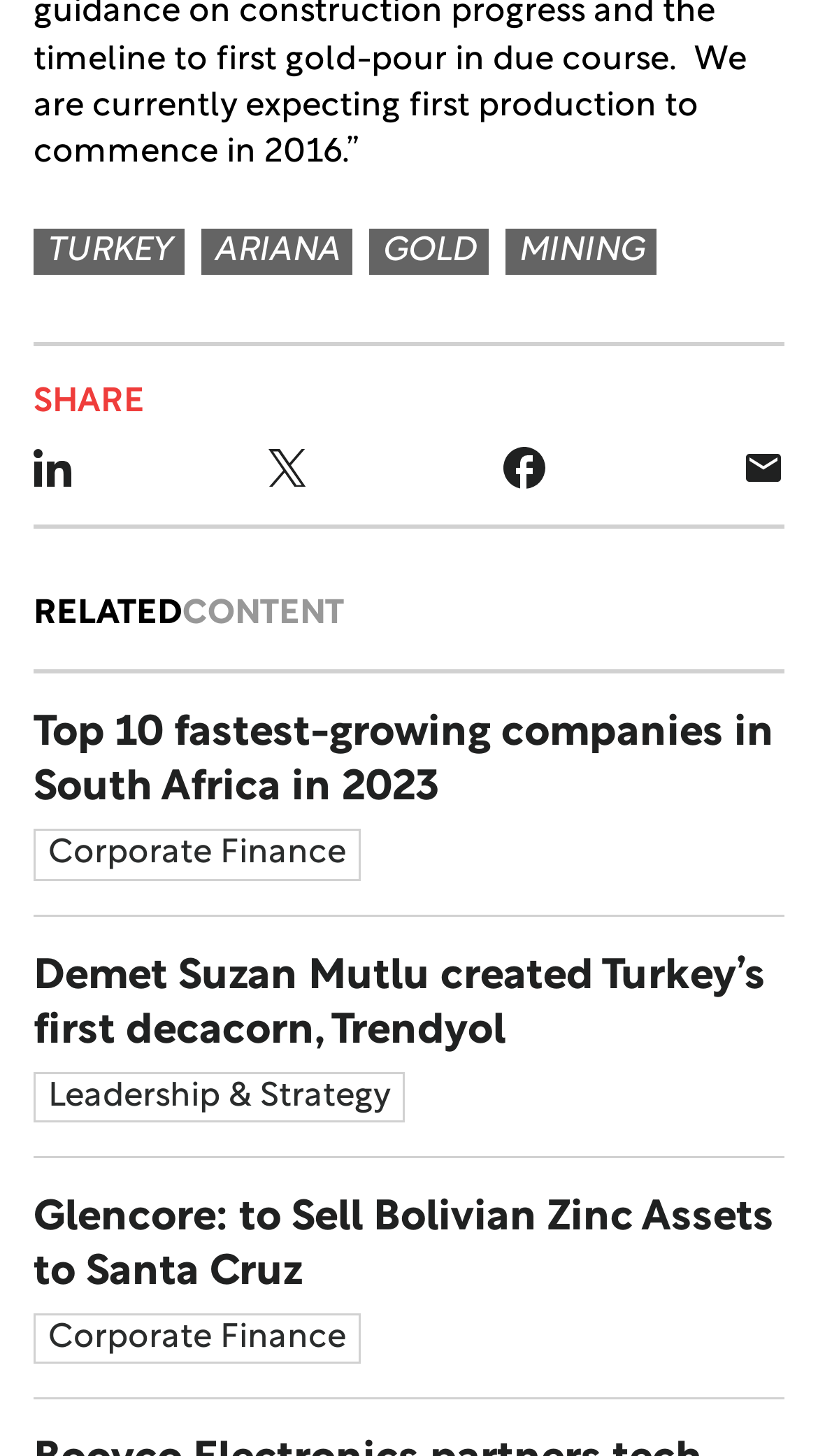Please determine the bounding box coordinates of the area that needs to be clicked to complete this task: 'Visit Demet Suzan Mutlu's article on Trendyol'. The coordinates must be four float numbers between 0 and 1, formatted as [left, top, right, bottom].

[0.041, 0.629, 0.959, 0.795]